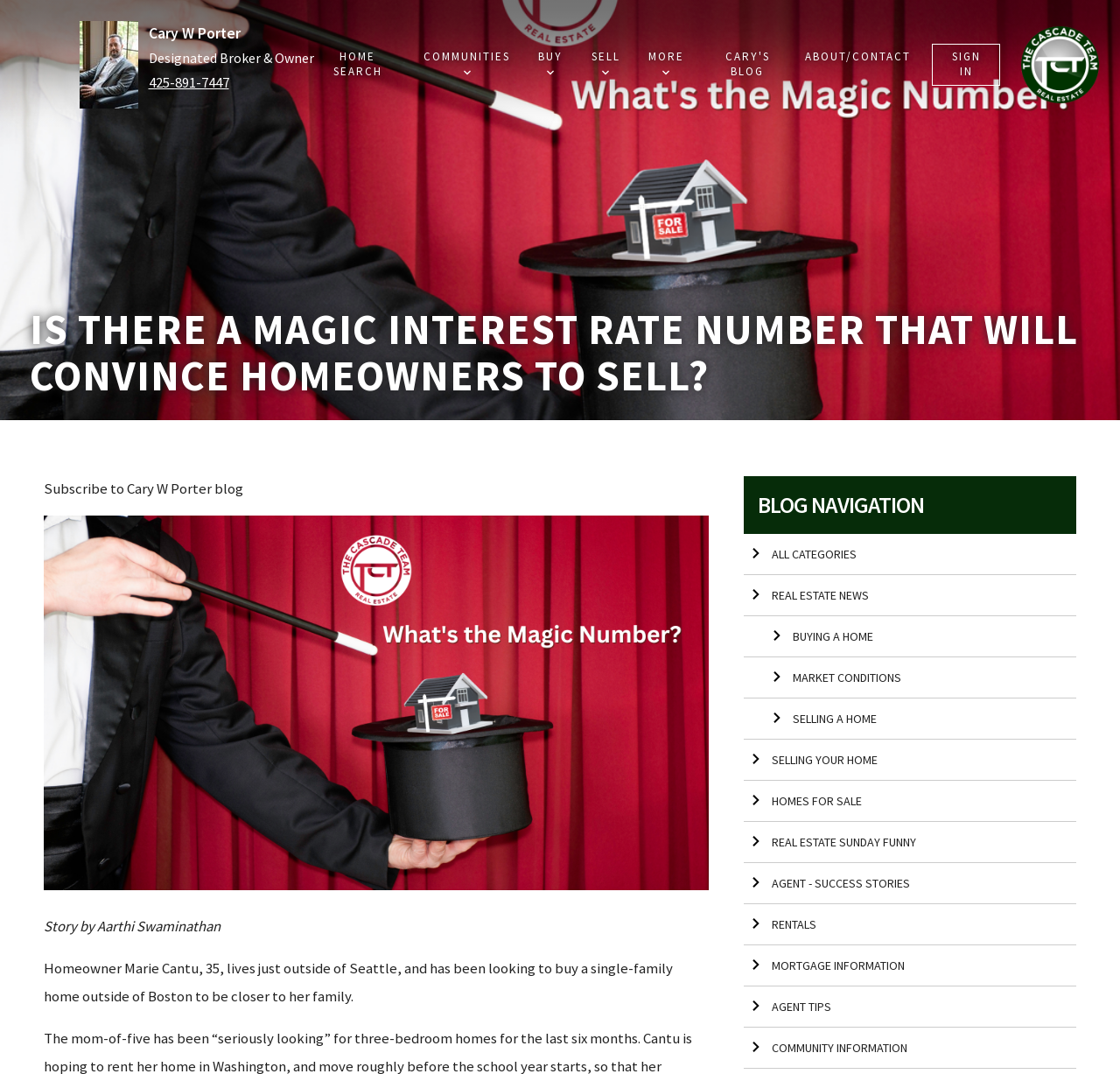Can you find the bounding box coordinates for the element that needs to be clicked to execute this instruction: "Click the 'ABOUT/CONTACT' link"? The coordinates should be given as four float numbers between 0 and 1, i.e., [left, top, right, bottom].

[0.719, 0.04, 0.814, 0.067]